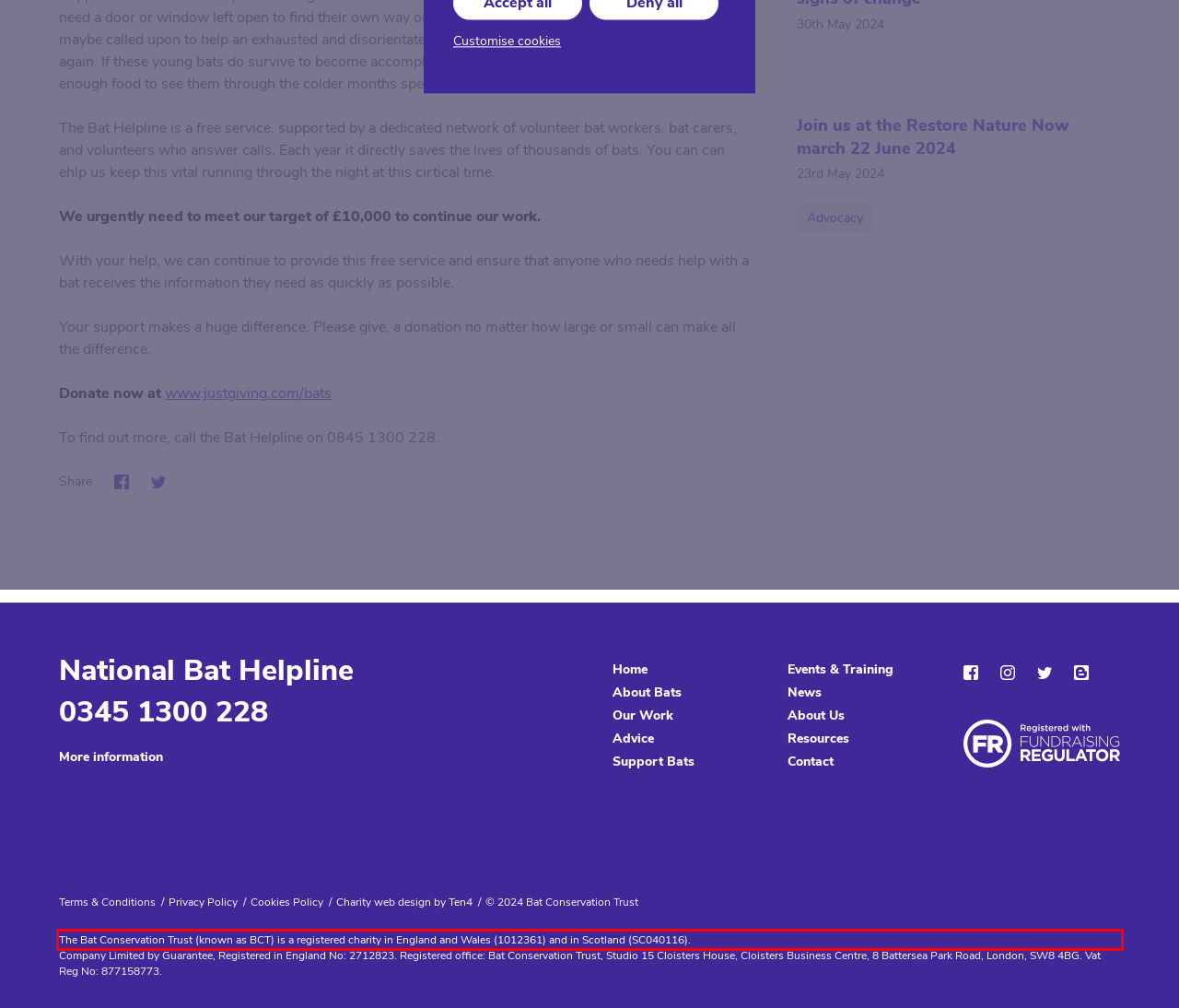Using the provided screenshot, read and generate the text content within the red-bordered area.

The Bat Conservation Trust (known as BCT) is a registered charity in England and Wales (1012361) and in Scotland (SC040116).